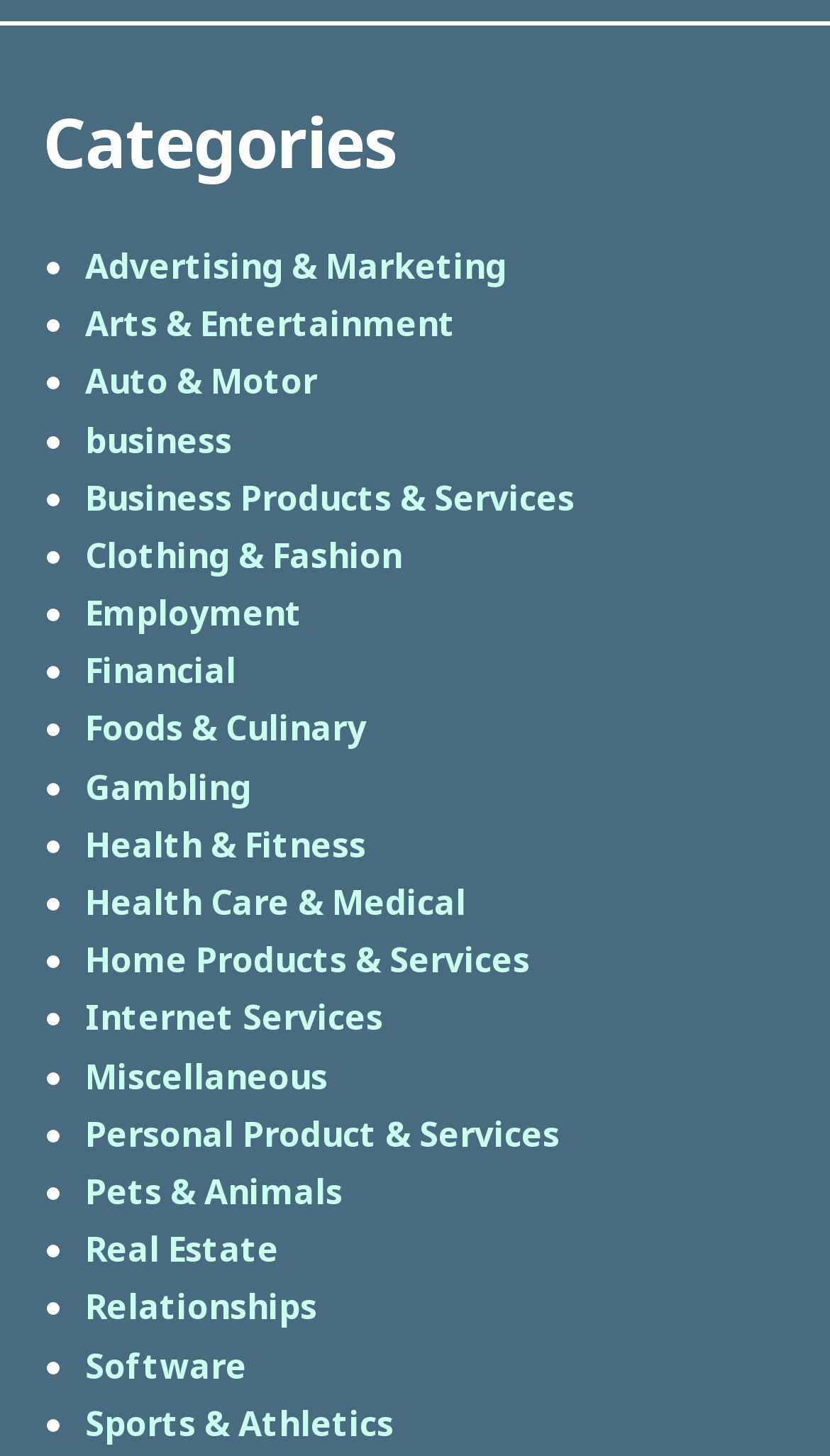Locate the bounding box coordinates of the element to click to perform the following action: 'Click on Advertising & Marketing'. The coordinates should be given as four float values between 0 and 1, in the form of [left, top, right, bottom].

[0.103, 0.167, 0.61, 0.199]